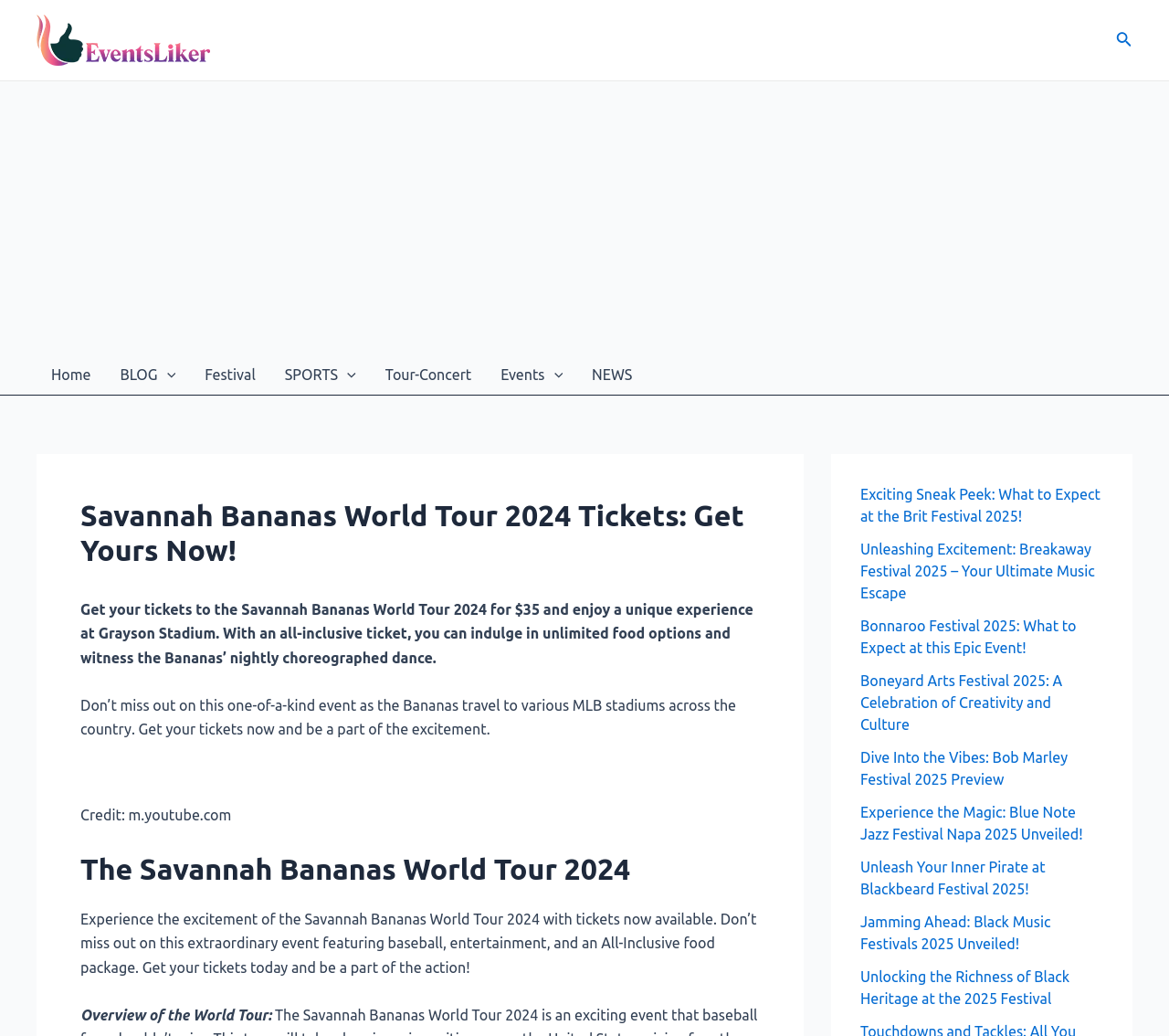Please identify the bounding box coordinates of the region to click in order to complete the task: "Click on the EventsLiker link". The coordinates must be four float numbers between 0 and 1, specified as [left, top, right, bottom].

[0.031, 0.029, 0.18, 0.045]